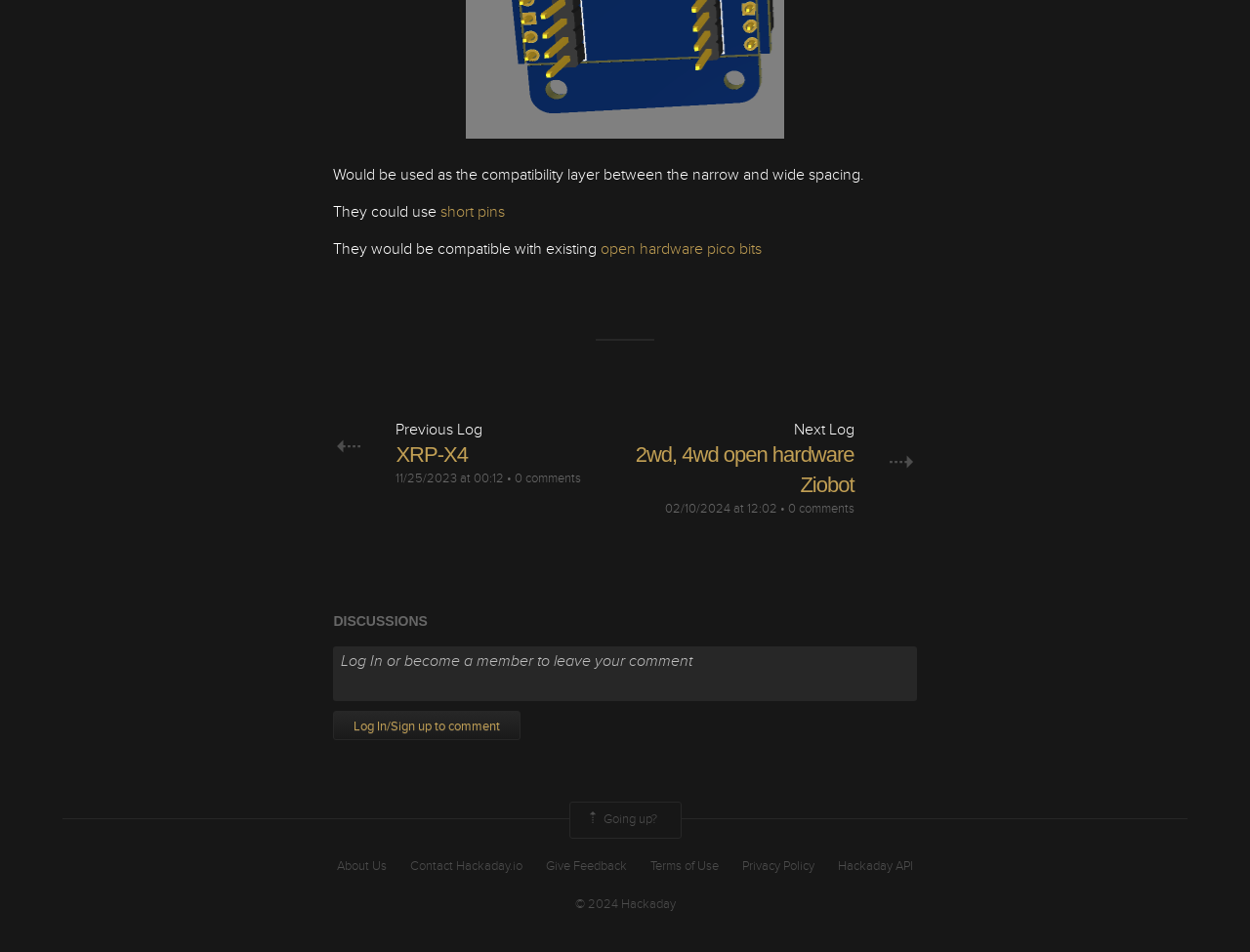Examine the image and give a thorough answer to the following question:
What is the topic of the discussion?

Based on the content of the webpage, specifically the links and headings, it appears that the discussion is about open hardware projects, such as XRP-X4 and 2wd, 4wd open hardware Ziobot.